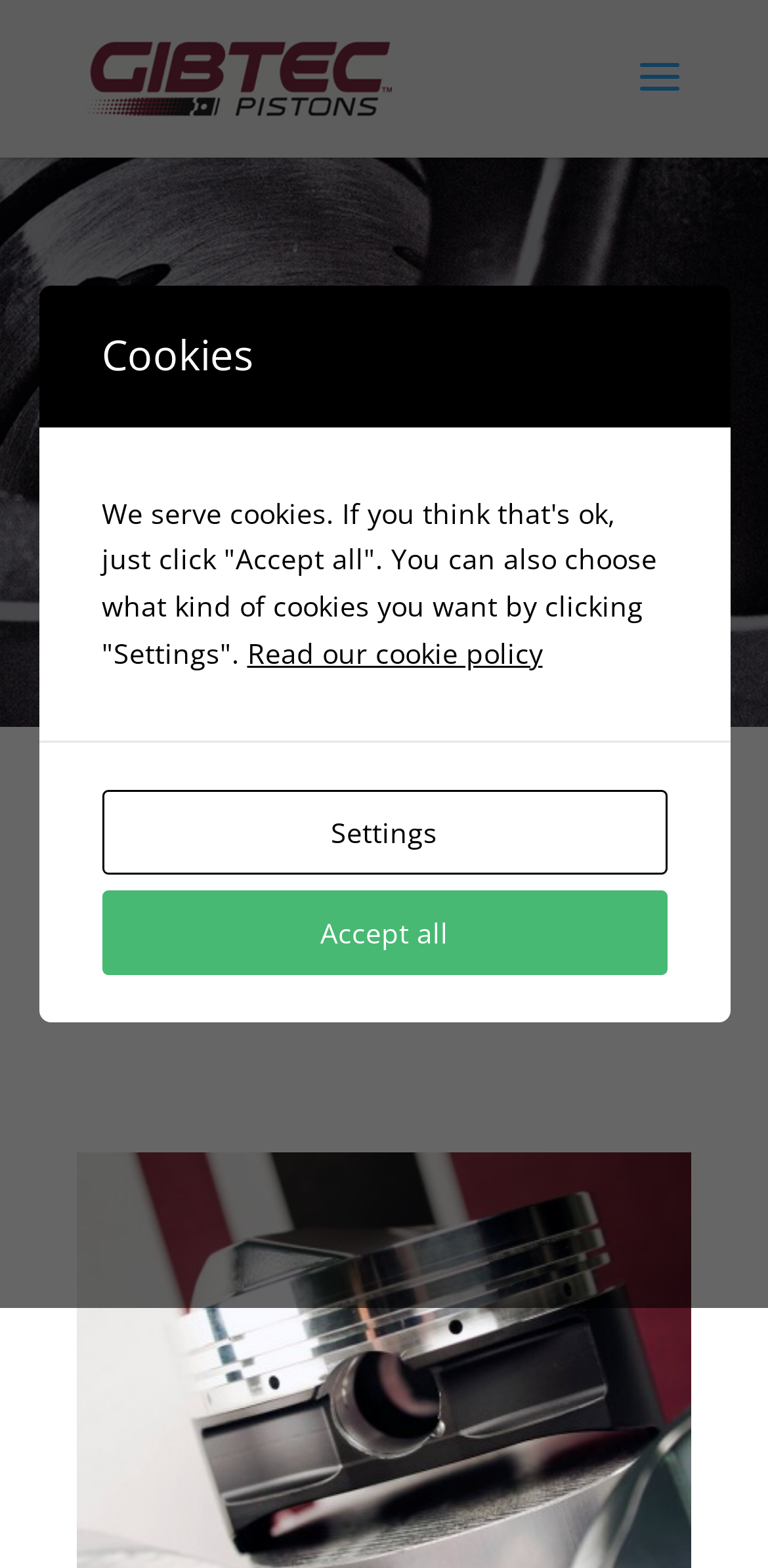Locate the bounding box of the UI element defined by this description: "Read our cookie policy". The coordinates should be given as four float numbers between 0 and 1, formatted as [left, top, right, bottom].

[0.322, 0.405, 0.706, 0.428]